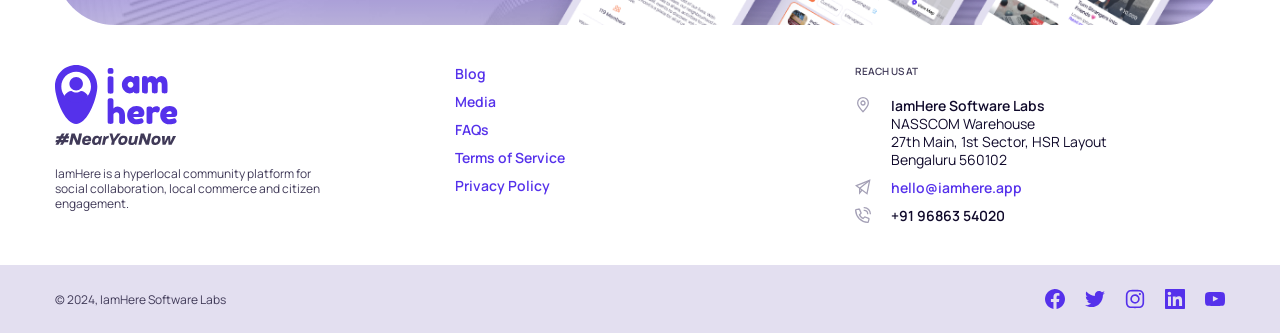What social media platforms does IamHere have a presence on?
Respond with a short answer, either a single word or a phrase, based on the image.

Facebook, Twitter, Instagram, LinkedIn, Youtube